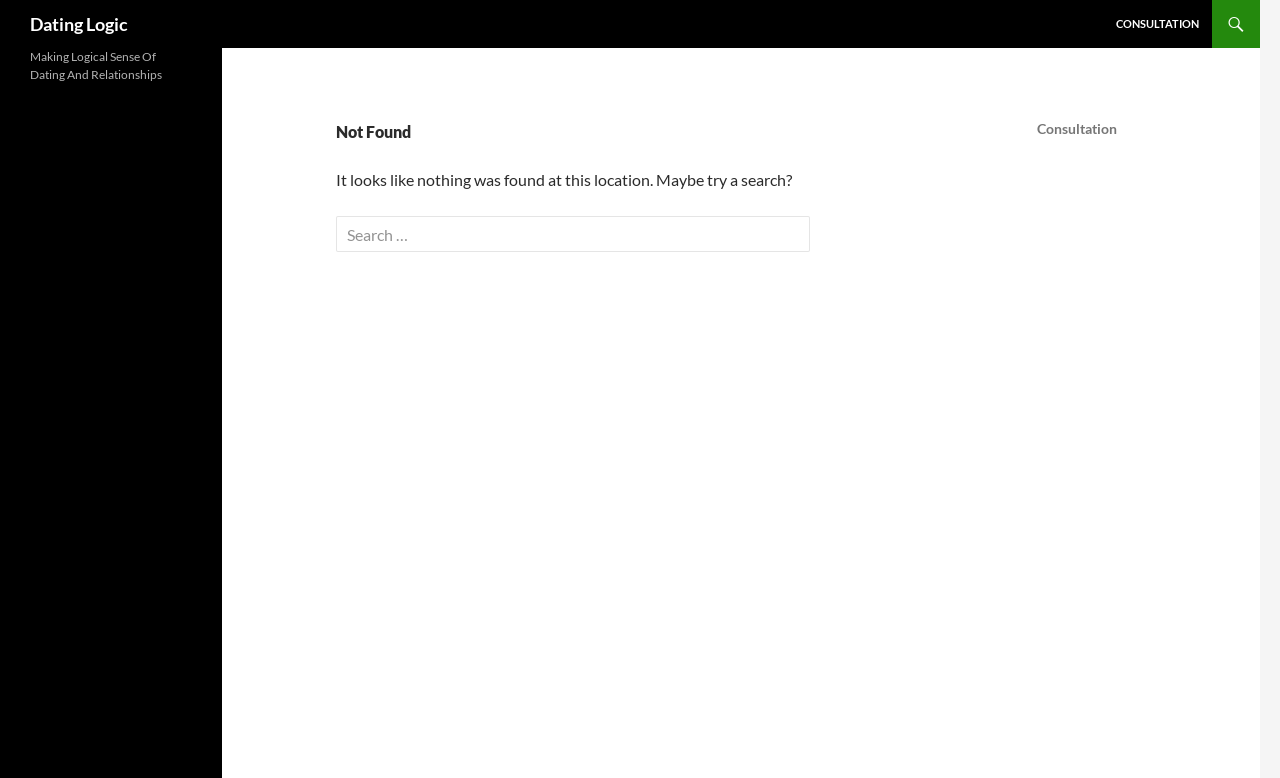Answer the following in one word or a short phrase: 
What is the purpose of the search box?

To search for something